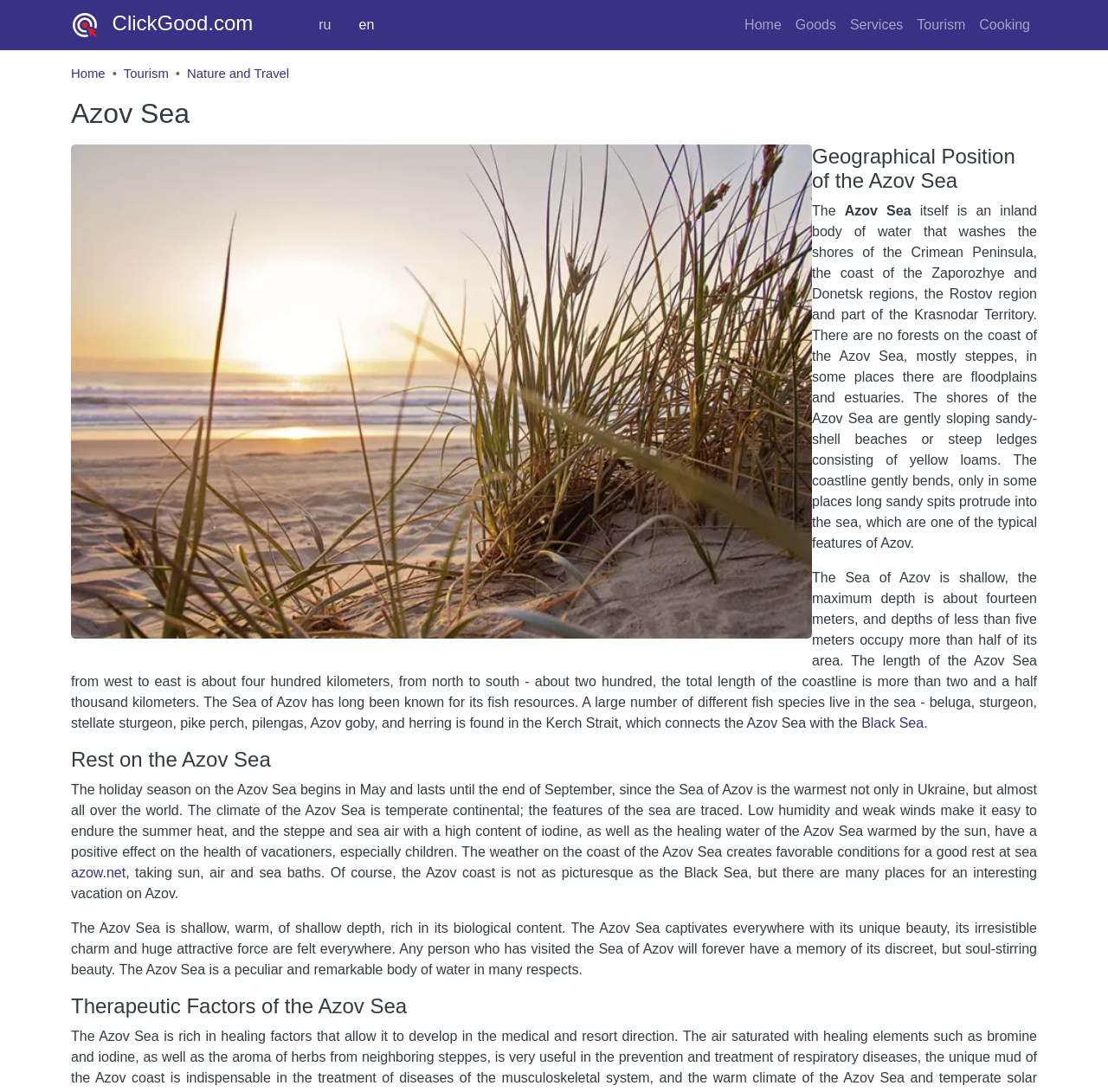Identify the bounding box coordinates of the clickable region to carry out the given instruction: "Click the Tourism link".

[0.821, 0.007, 0.878, 0.039]